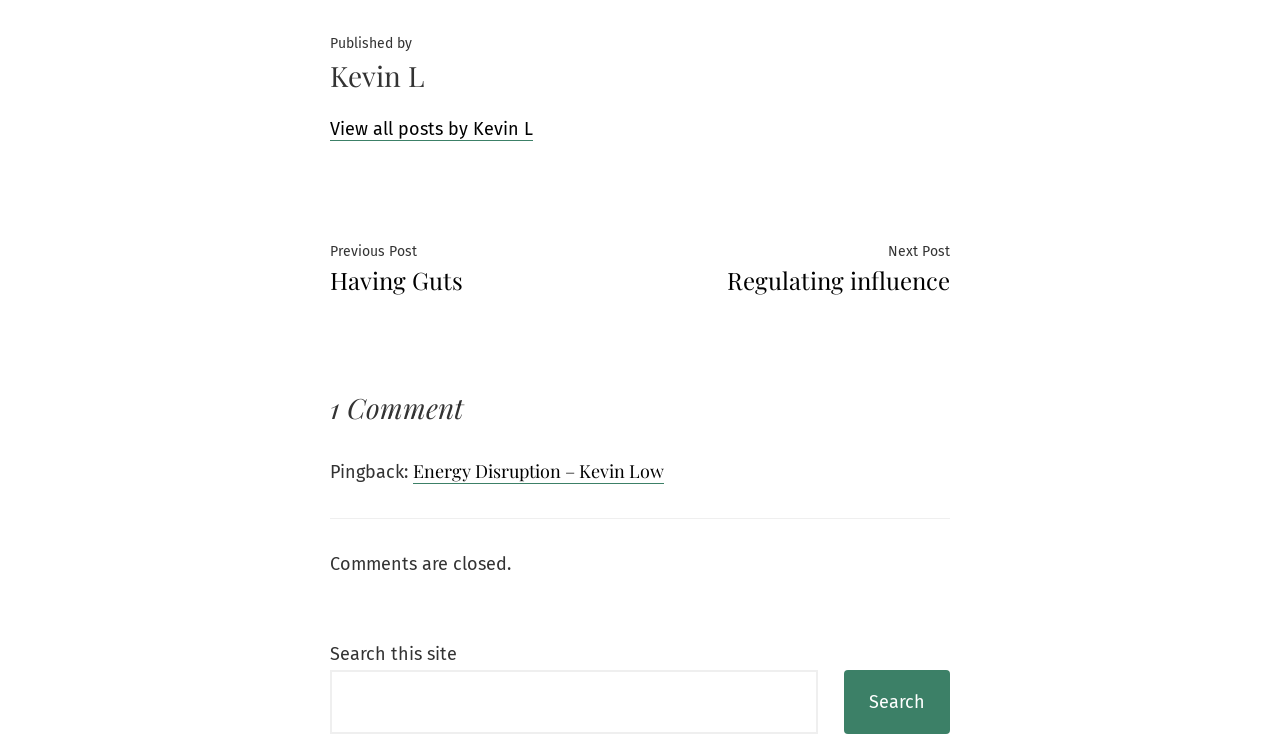What is the purpose of the search box?
From the image, respond with a single word or phrase.

Search this site